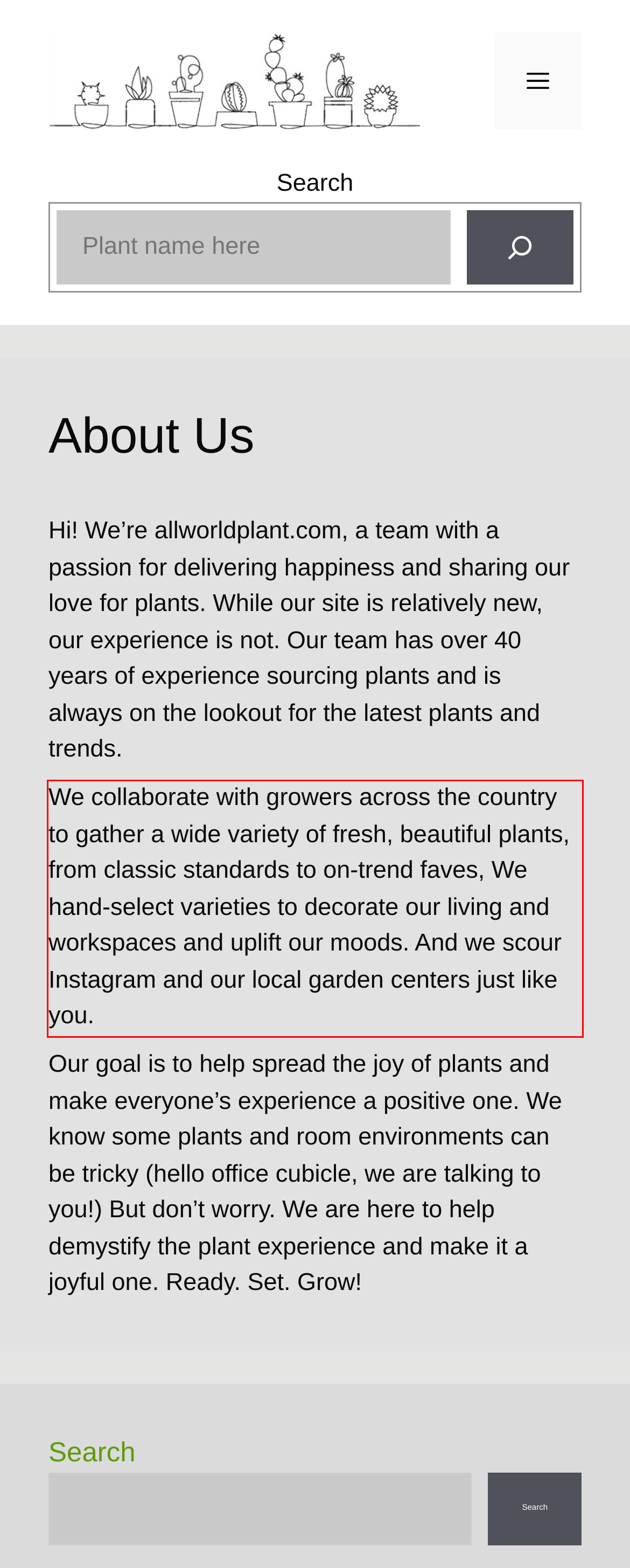Given the screenshot of a webpage, identify the red rectangle bounding box and recognize the text content inside it, generating the extracted text.

We collaborate with growers across the country to gather a wide variety of fresh, beautiful plants, from classic standards to on-trend faves, We hand-select varieties to decorate our living and workspaces and uplift our moods. And we scour Instagram and our local garden centers just like you.